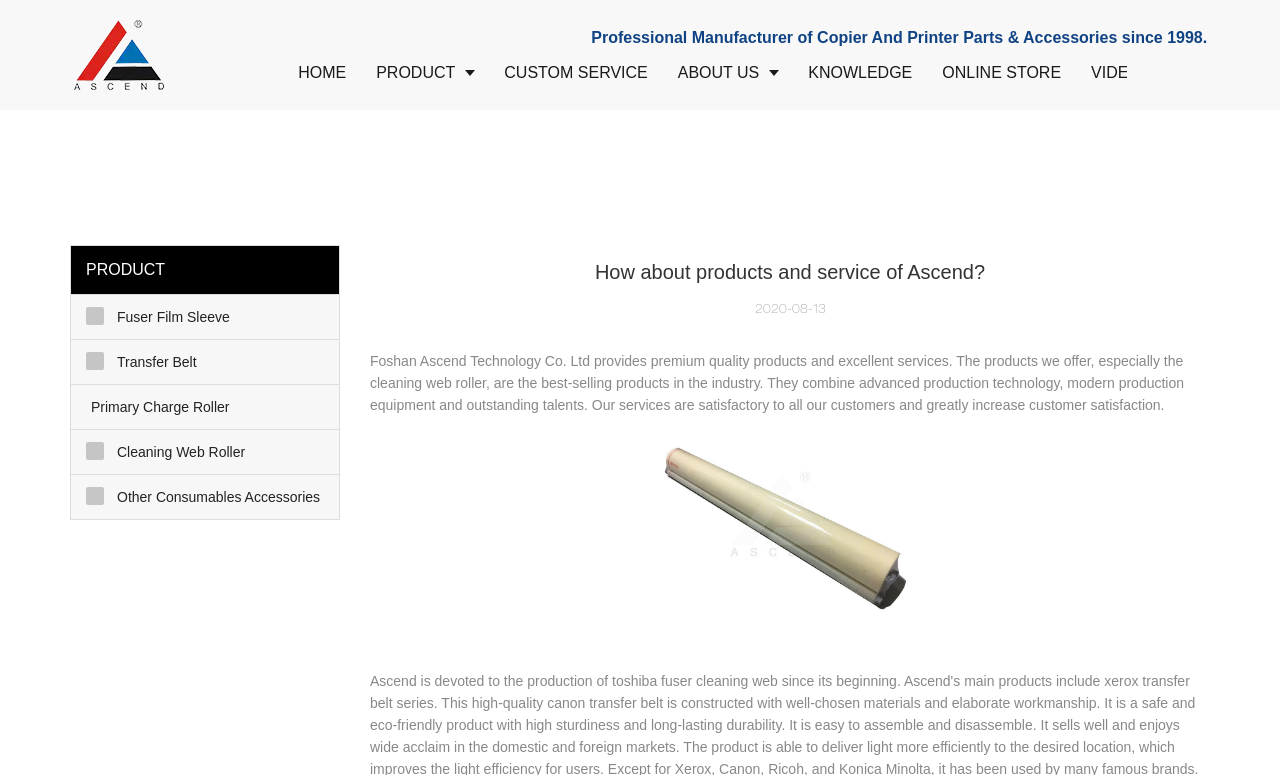Locate the bounding box coordinates of the clickable part needed for the task: "Check the VIDEO section".

[0.841, 0.046, 0.903, 0.142]